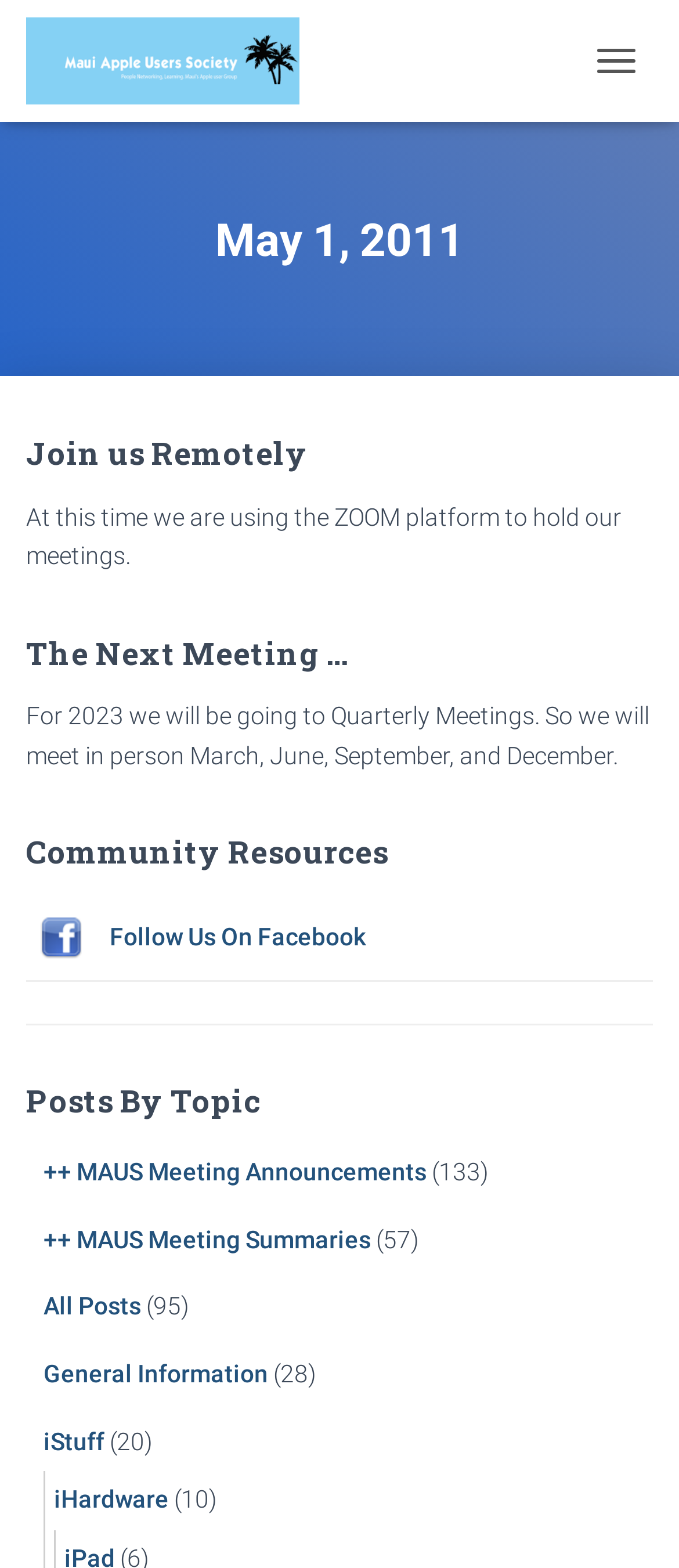Please identify the bounding box coordinates of the element on the webpage that should be clicked to follow this instruction: "Read the latest posts". The bounding box coordinates should be given as four float numbers between 0 and 1, formatted as [left, top, right, bottom].

[0.064, 0.824, 0.208, 0.842]